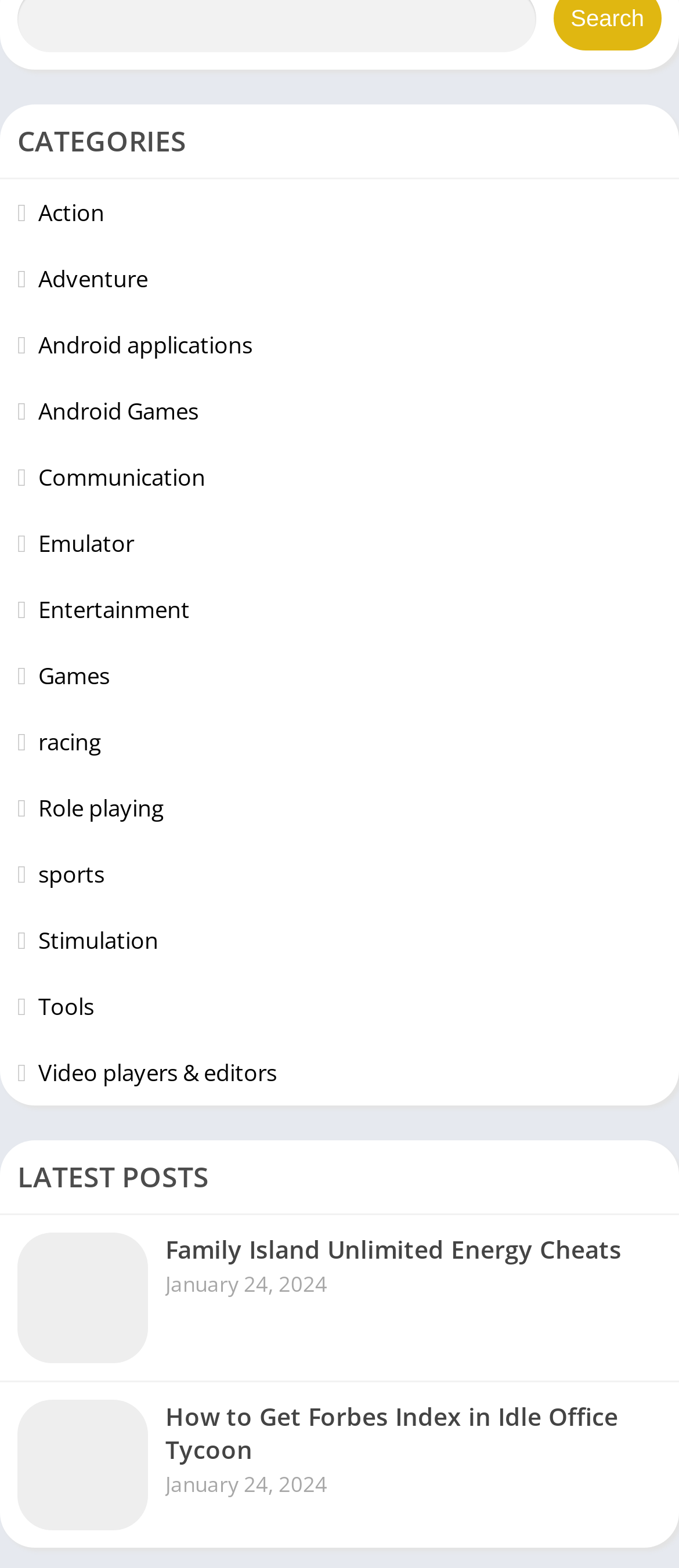Find the bounding box coordinates of the clickable area required to complete the following action: "Explore Video players & editors category".

[0.026, 0.673, 0.408, 0.693]